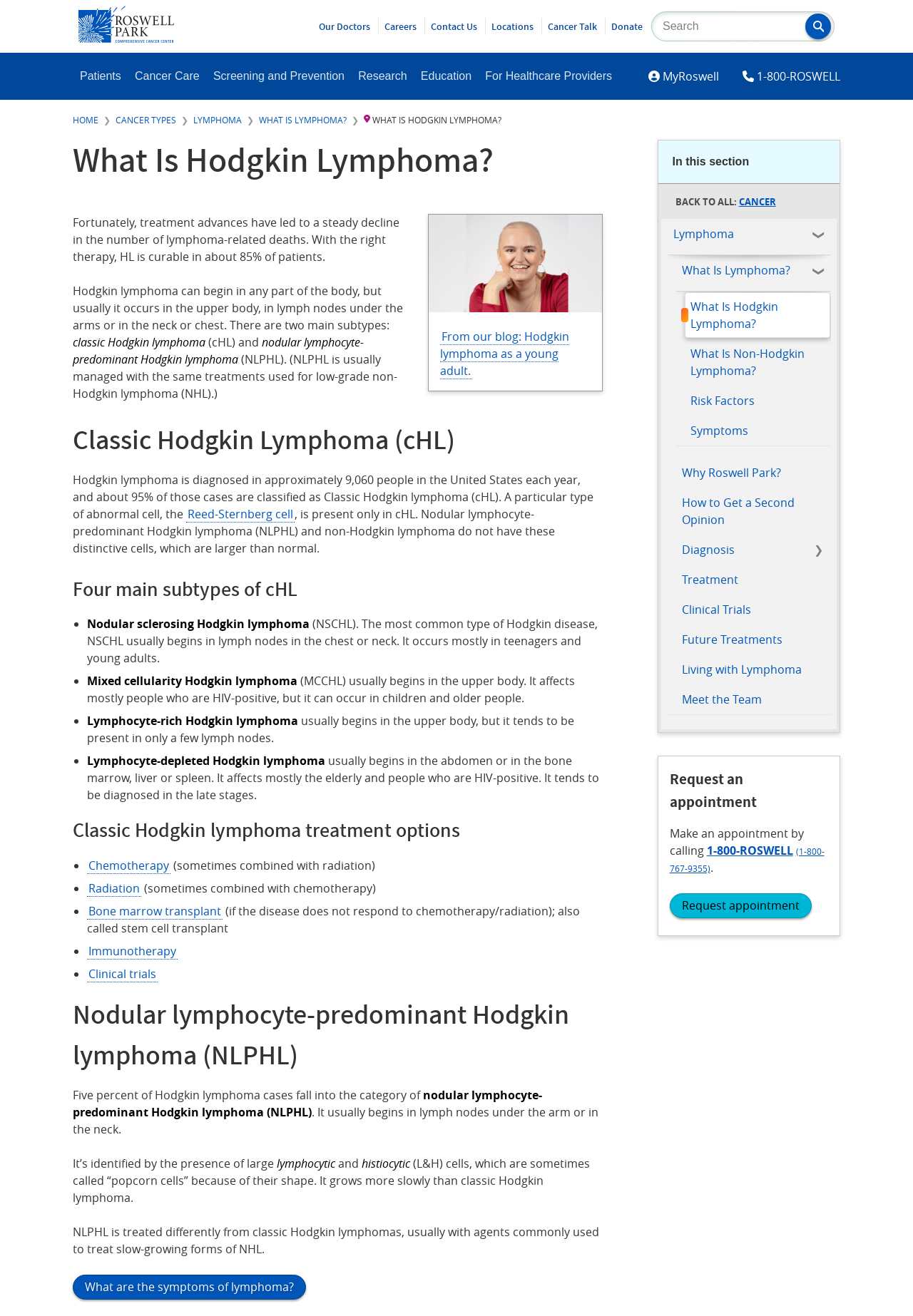Kindly respond to the following question with a single word or a brief phrase: 
What is the percentage of patients who can be cured with the right therapy for Hodgkin Lymphoma?

85%